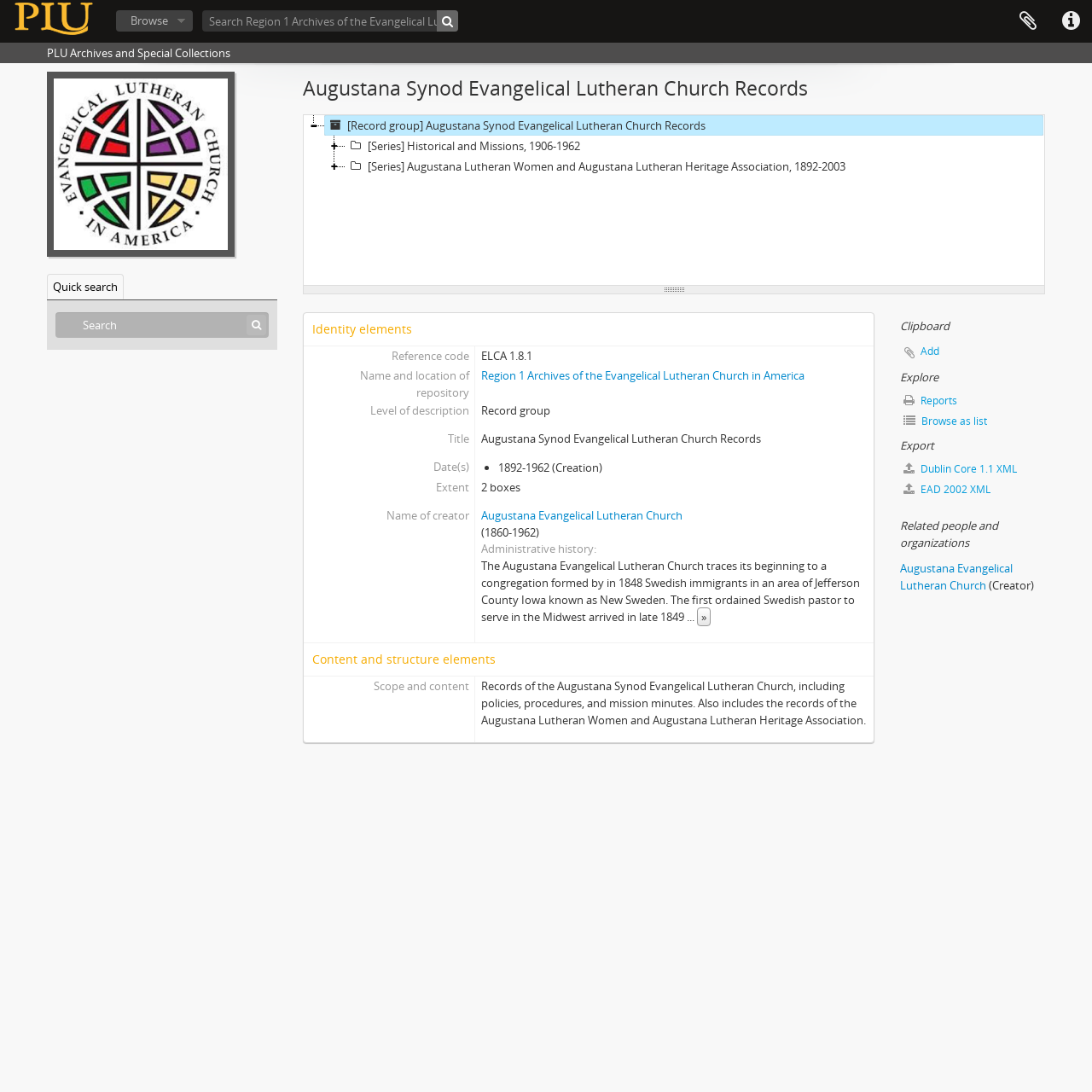What is the name of the organization related to the records?
Examine the webpage screenshot and provide an in-depth answer to the question.

I found the answer by looking at the 'Related people and organizations' section of the webpage, where it says 'Augustana Evangelical Lutheran Church' in a link element.